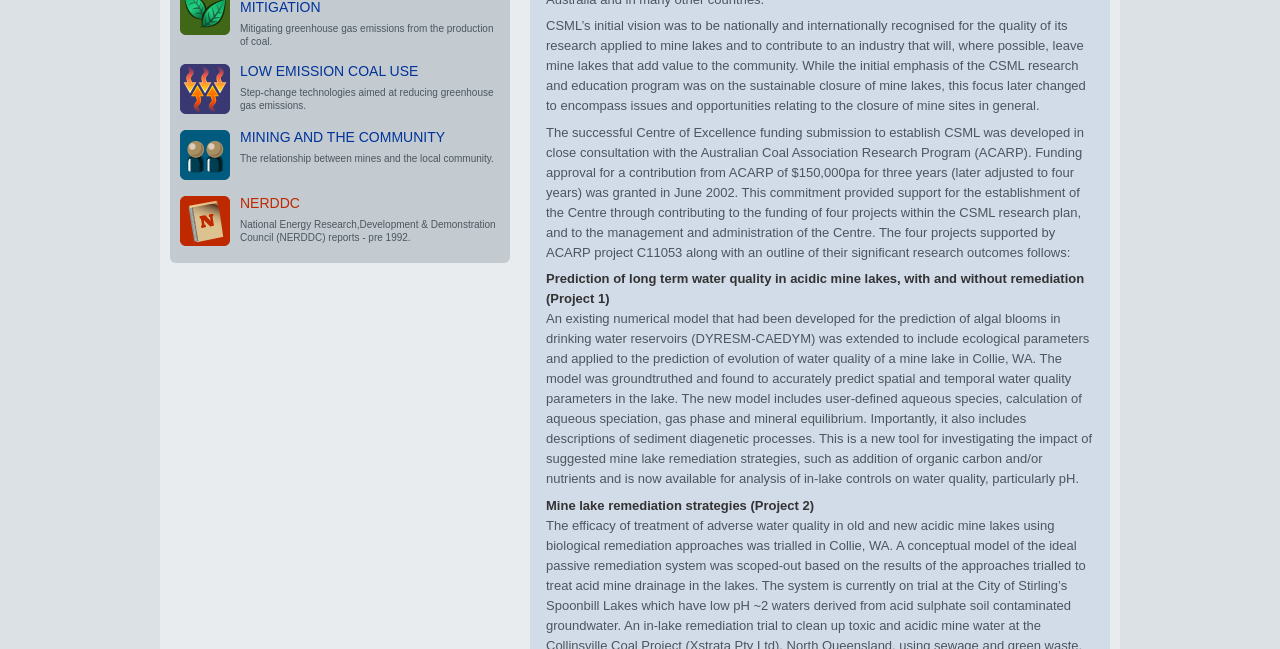Find the bounding box coordinates for the UI element whose description is: "alt="Mining And The Community"". The coordinates should be four float numbers between 0 and 1, in the format [left, top, right, bottom].

[0.141, 0.259, 0.18, 0.282]